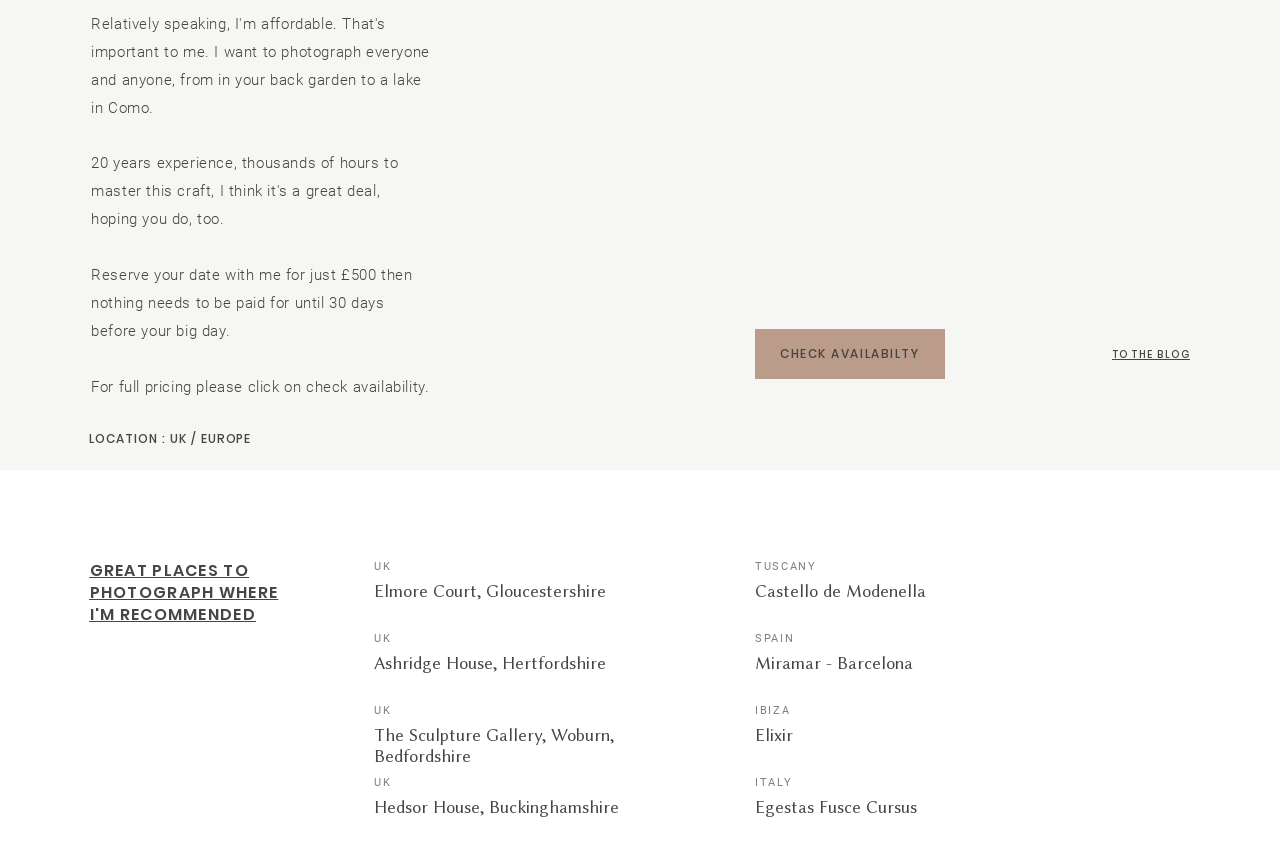Find and specify the bounding box coordinates that correspond to the clickable region for the instruction: "Check the calendar of postings to this blog".

None